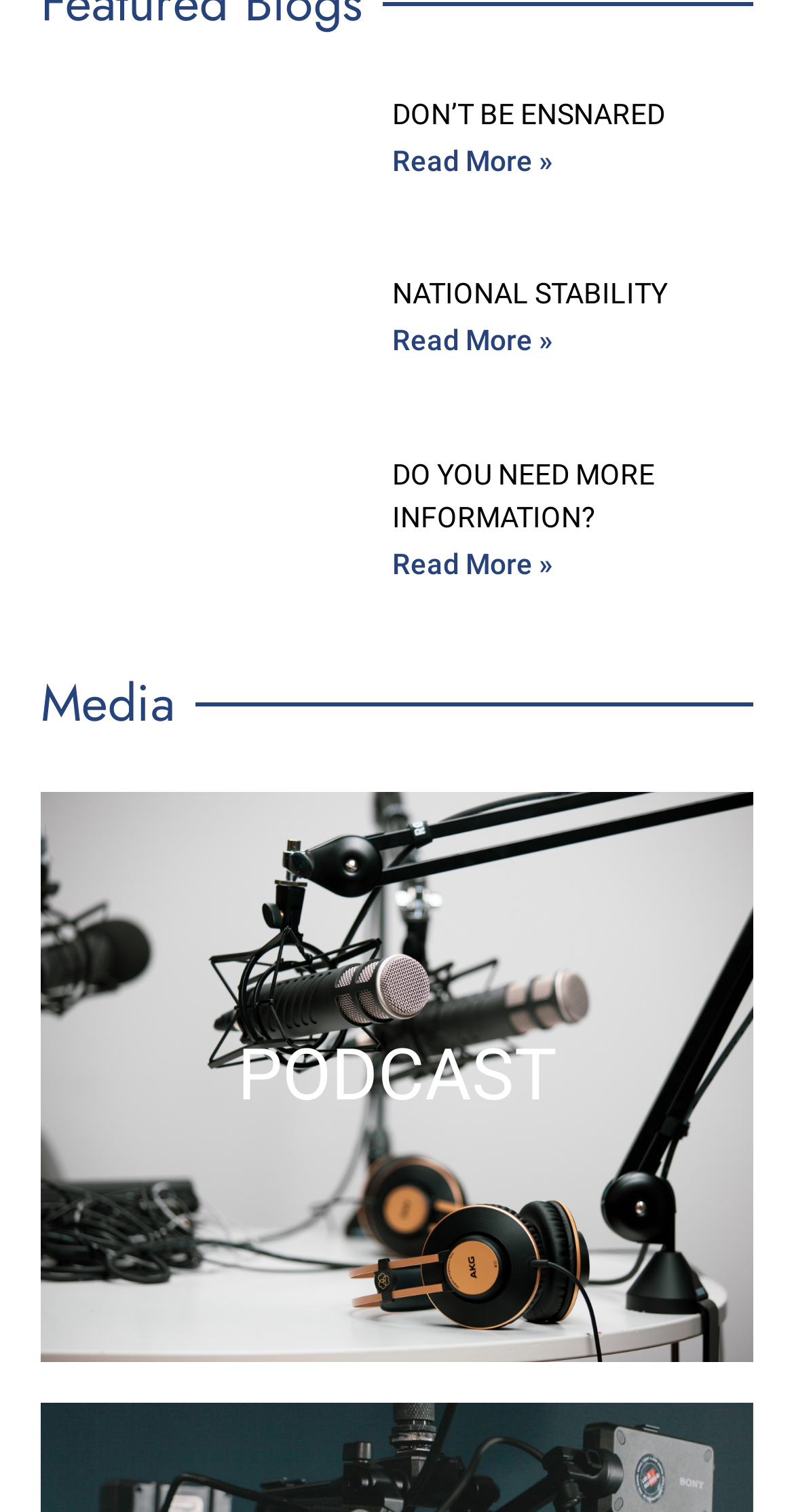Find the bounding box coordinates for the area that must be clicked to perform this action: "Read more about National Stability".

[0.494, 0.215, 0.696, 0.236]